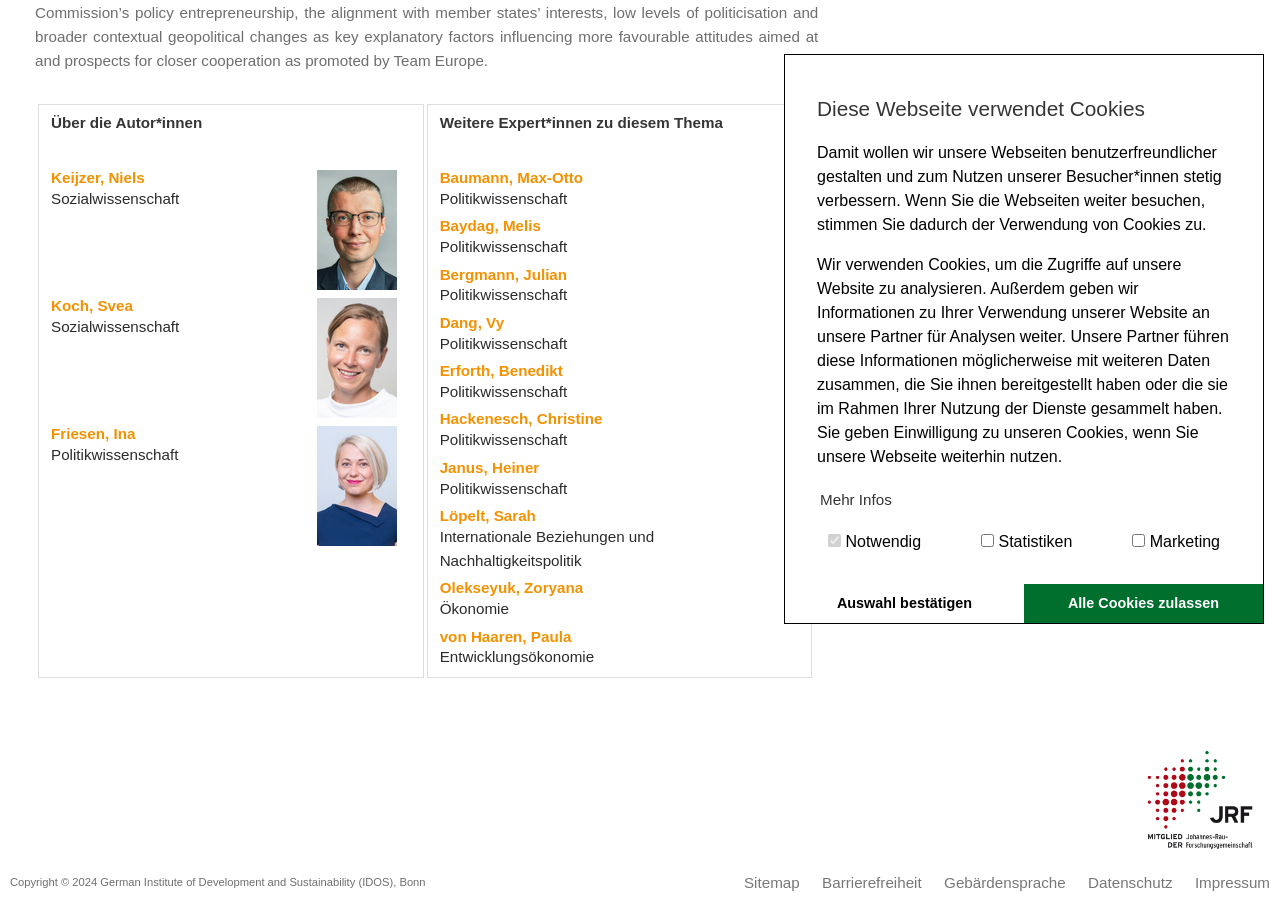Bounding box coordinates are specified in the format (top-left x, top-left y, bottom-right x, bottom-right y). All values are floating point numbers bounded between 0 and 1. Please provide the bounding box coordinate of the region this sentence describes: von Haaren, Paula

[0.343, 0.69, 0.446, 0.708]